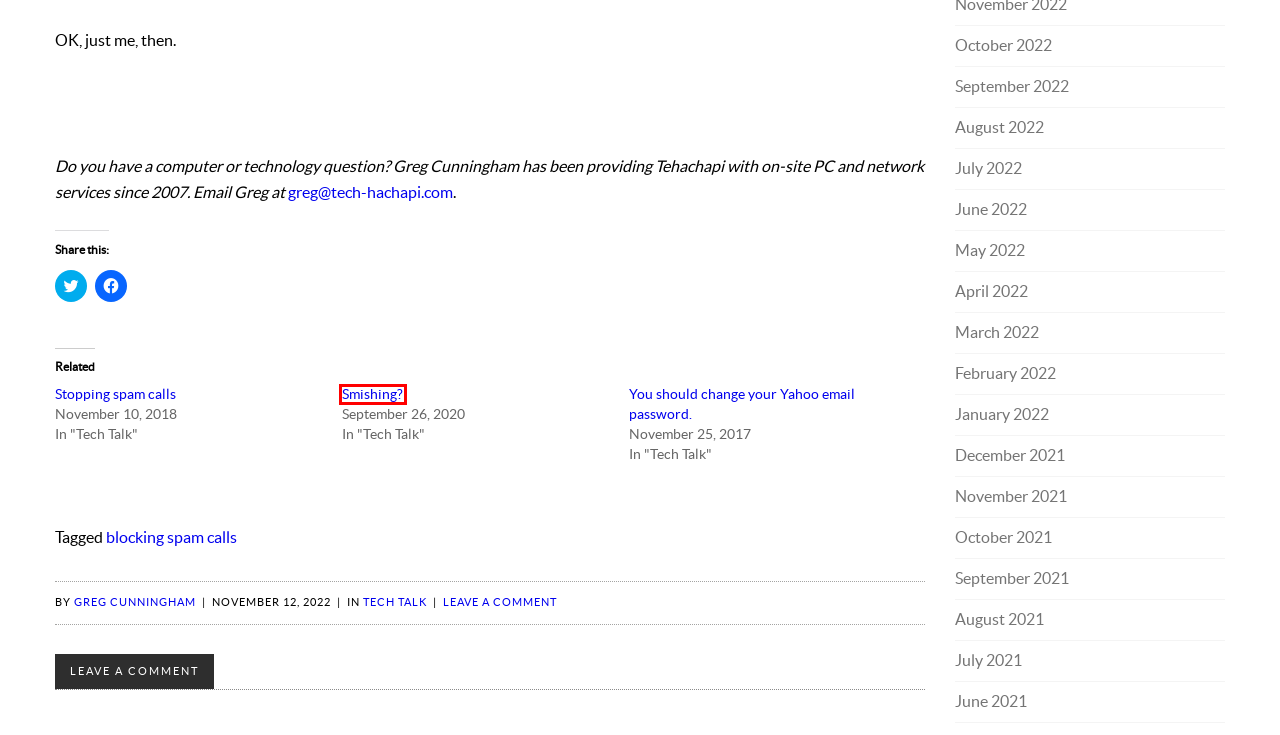Look at the screenshot of a webpage where a red bounding box surrounds a UI element. Your task is to select the best-matching webpage description for the new webpage after you click the element within the bounding box. The available options are:
A. Greg Cunningham @ tech-hachapi.com | 2022 | June
B. Greg Cunningham @ tech-hachapi.com | 2022 | October
C. Greg Cunningham @ tech-hachapi.com | Smishing?
D. Greg Cunningham @ tech-hachapi.com | Stopping spam calls
E. Greg Cunningham @ tech-hachapi.com | 2021 | August
F. Greg Cunningham @ tech-hachapi.com | You should change your Yahoo email password.
G. Greg Cunningham @ tech-hachapi.com | 2021 | December
H. Greg Cunningham @ tech-hachapi.com | 2022 | January

C